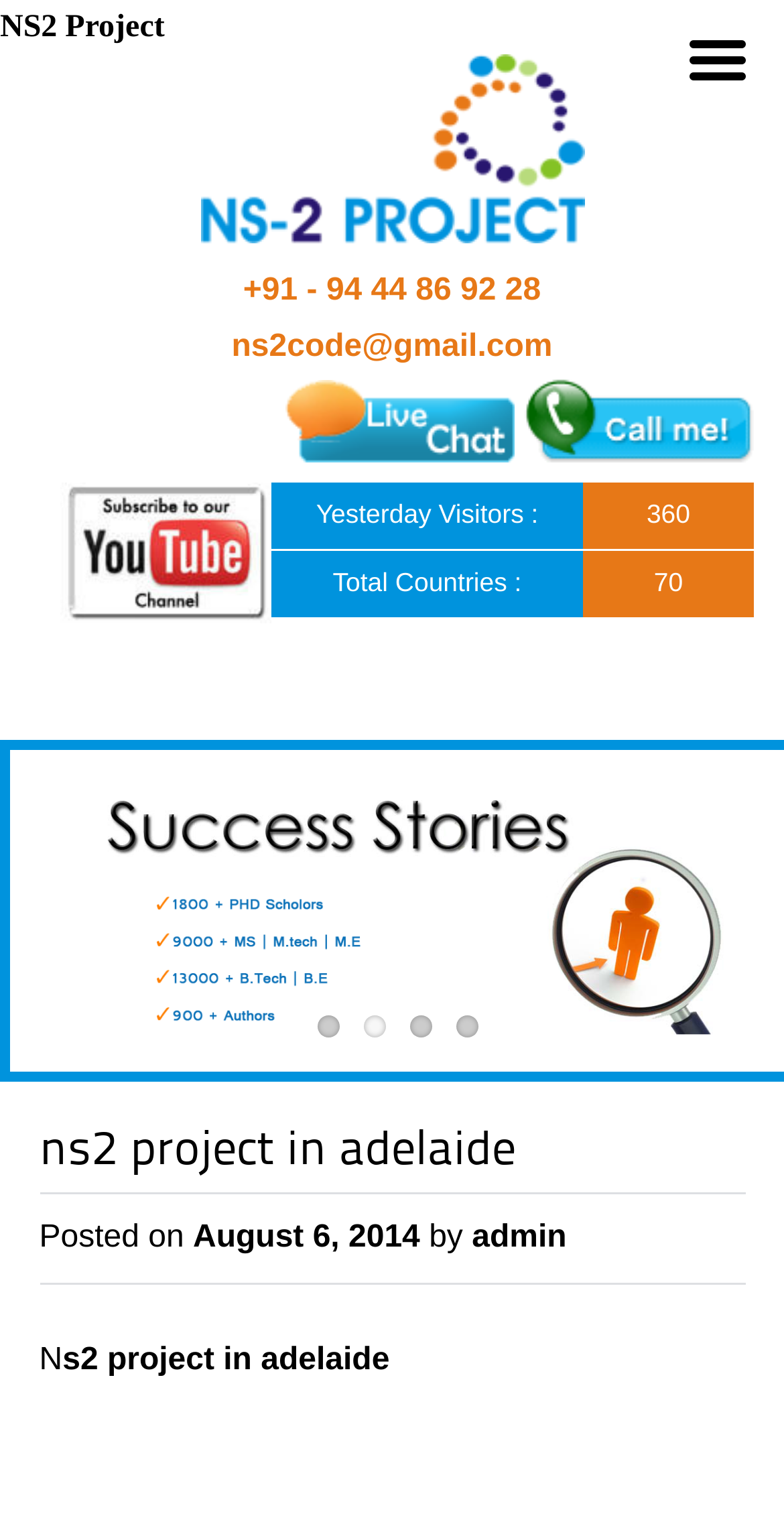Show the bounding box coordinates of the region that should be clicked to follow the instruction: "Send an email to ns2code@gmail.com."

[0.295, 0.218, 0.705, 0.24]